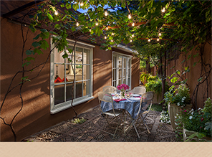What is above the outdoor dining area?
Please answer the question with as much detail and depth as you can.

The question inquires about what is above the outdoor dining area in the image. According to the caption, the outdoor dining area is enhanced by twinkling string lights overhead, which provides the answer to the question.